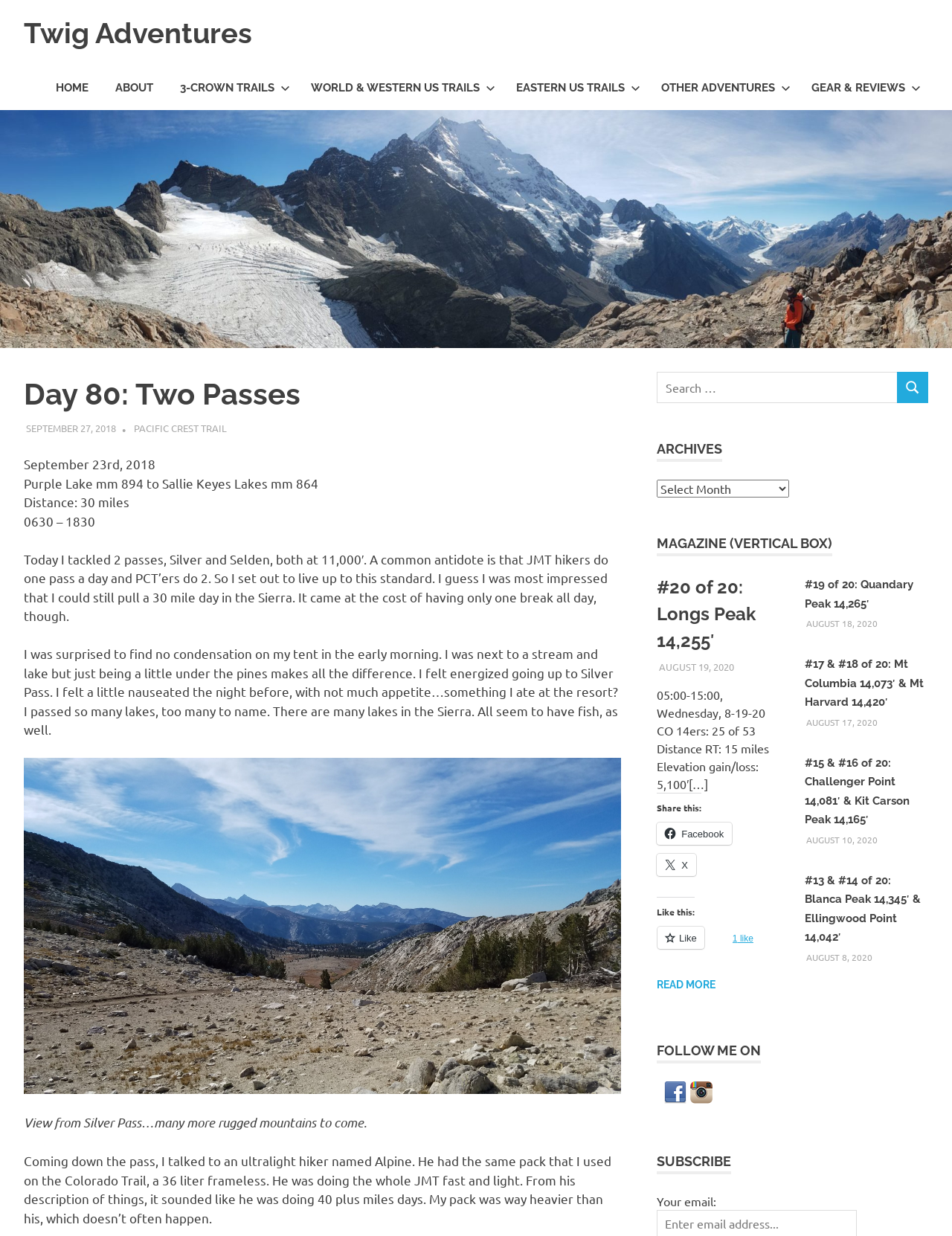Determine the bounding box coordinates for the area you should click to complete the following instruction: "Click to expand the product image".

None